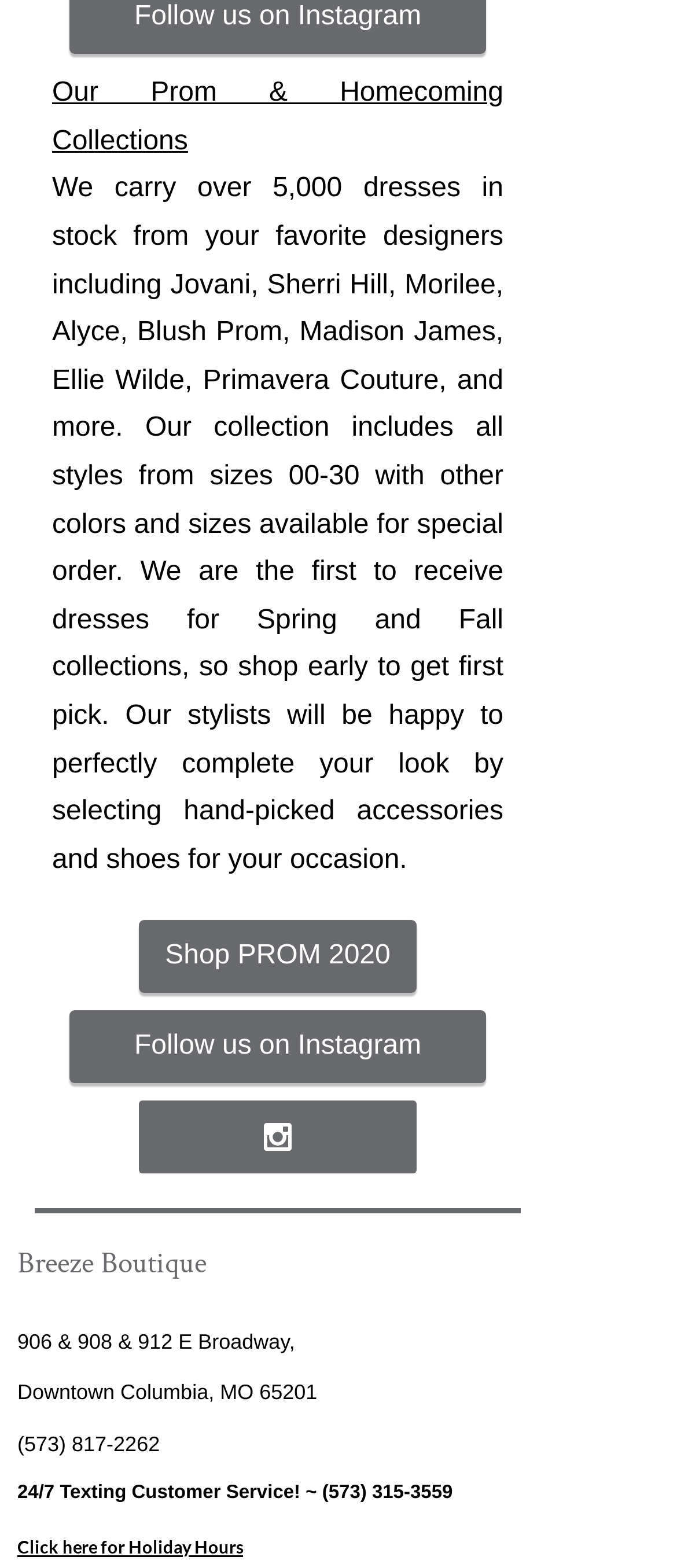How many designers are mentioned on the page?
Please provide a single word or phrase as the answer based on the screenshot.

9